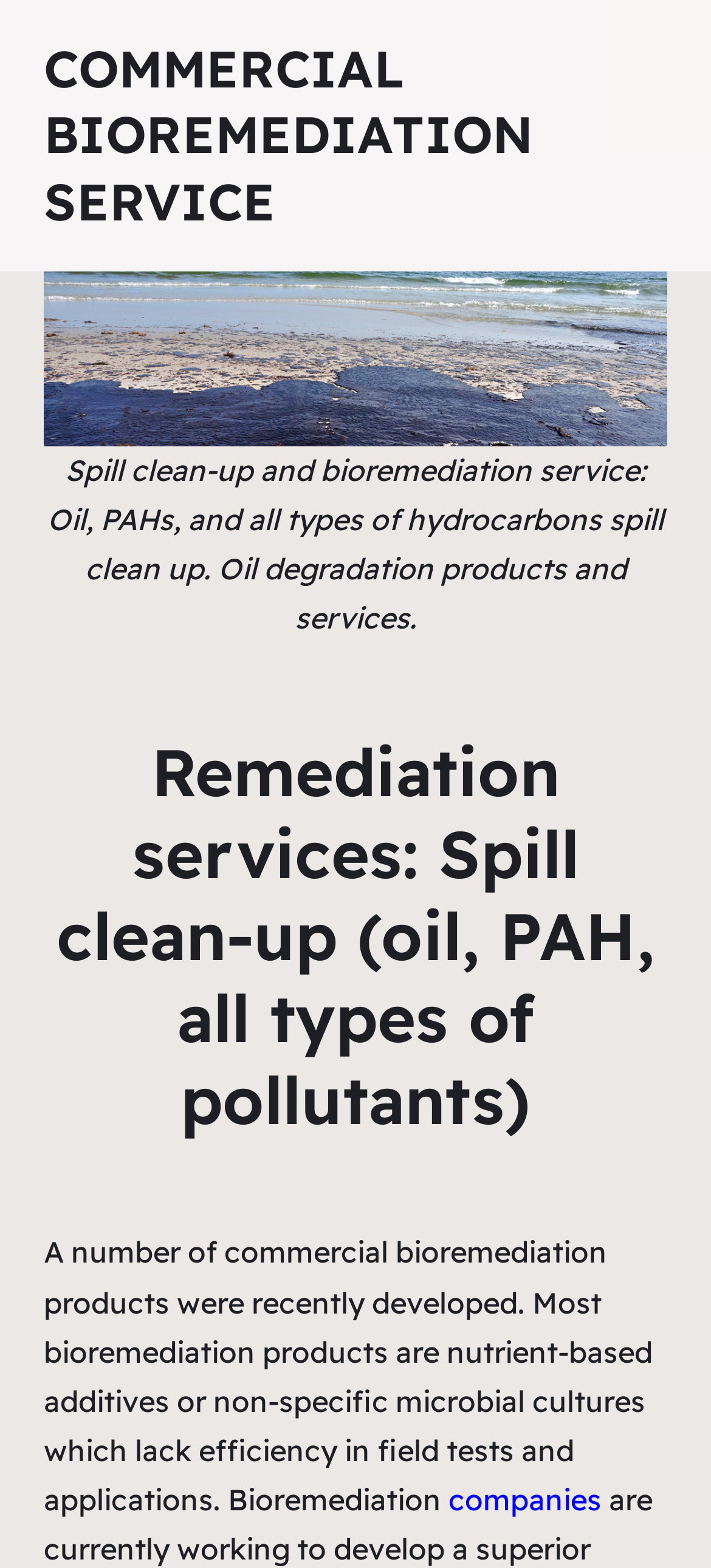Determine the bounding box coordinates of the UI element that matches the following description: "companies". The coordinates should be four float numbers between 0 and 1 in the format [left, top, right, bottom].

[0.631, 0.945, 0.846, 0.968]